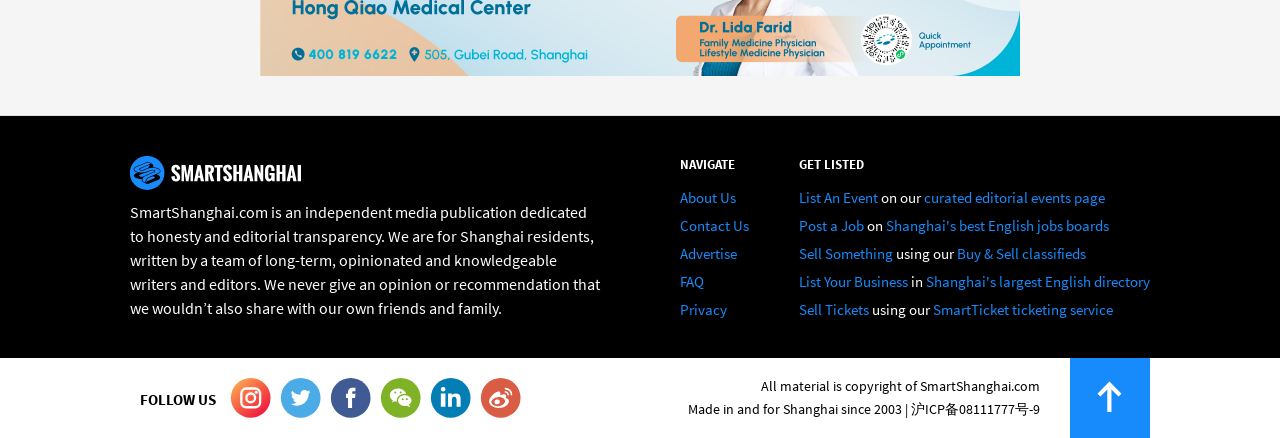Locate the bounding box coordinates of the clickable area needed to fulfill the instruction: "Click on About Us".

[0.531, 0.43, 0.575, 0.473]